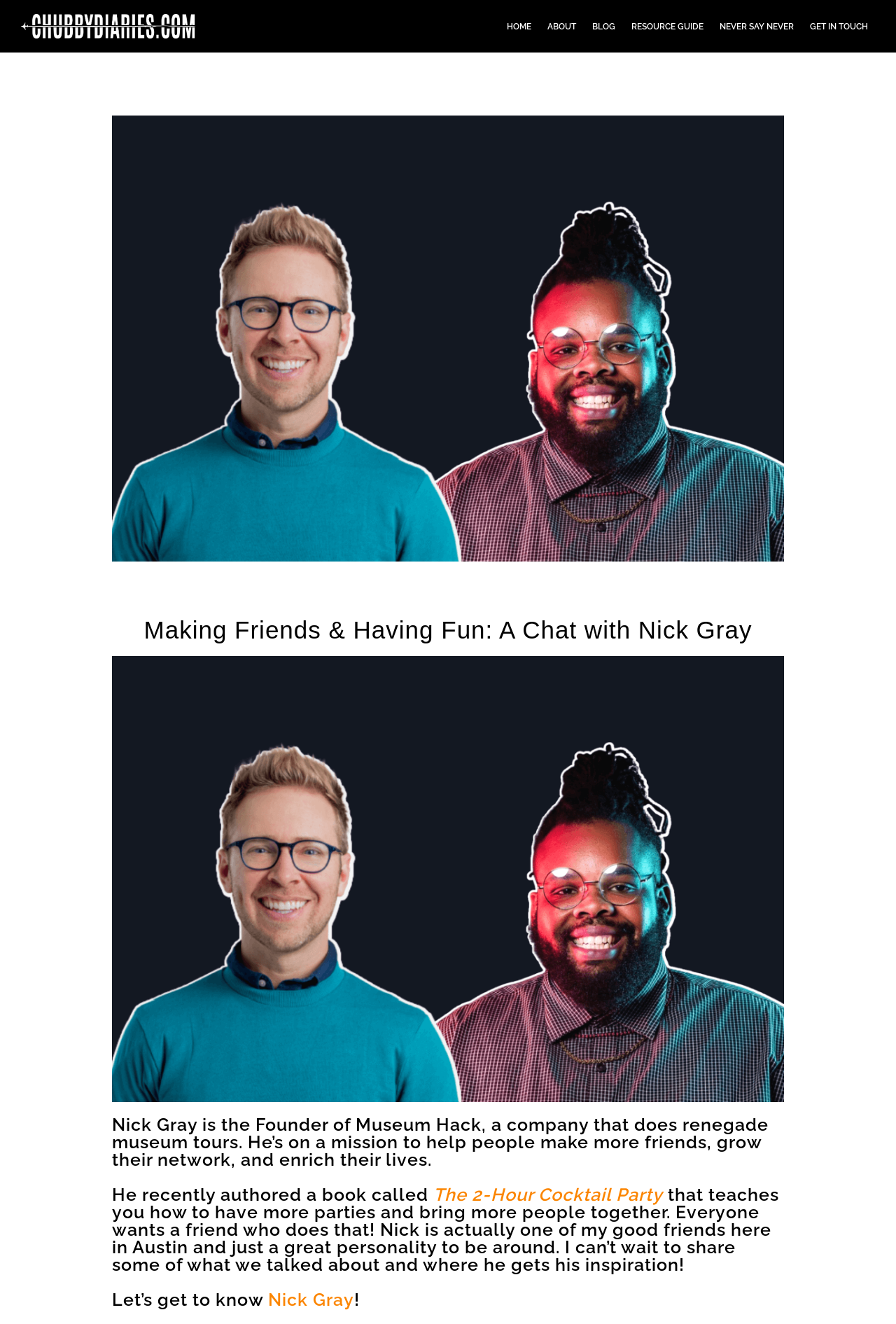Kindly determine the bounding box coordinates for the clickable area to achieve the given instruction: "Browse the archives".

None